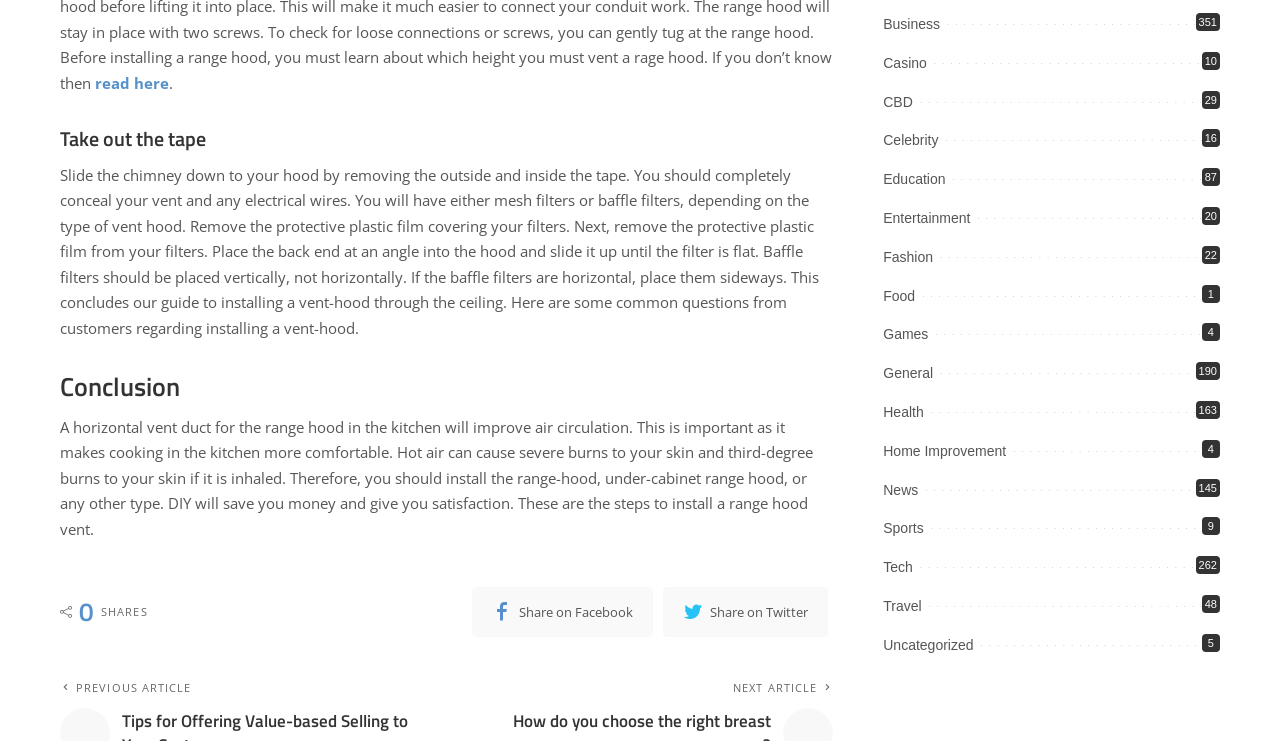Please answer the following question using a single word or phrase: 
How should baffle filters be placed?

Vertically